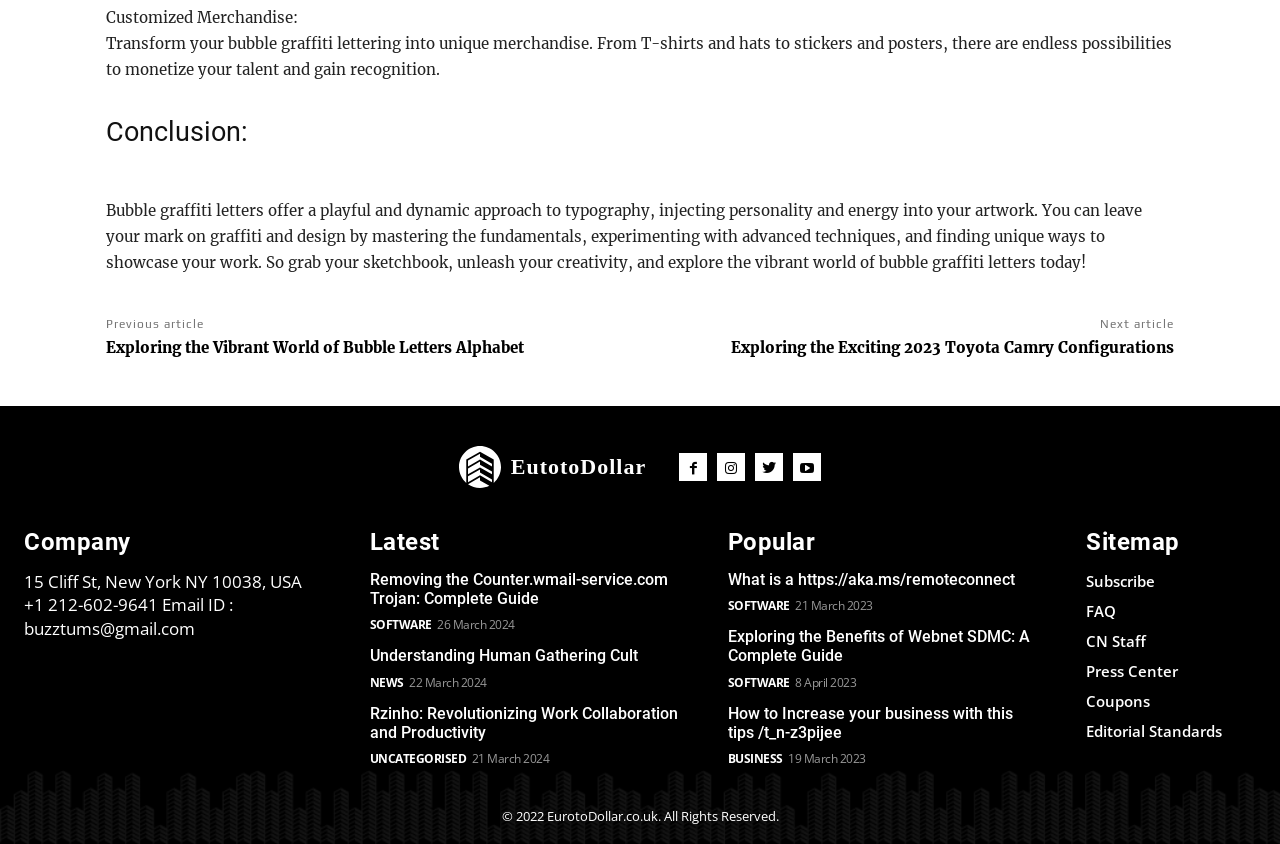What is the category of the article 'How to Increase your business with this tips /t_n-z3pijee'?
From the image, provide a succinct answer in one word or a short phrase.

BUSINESS